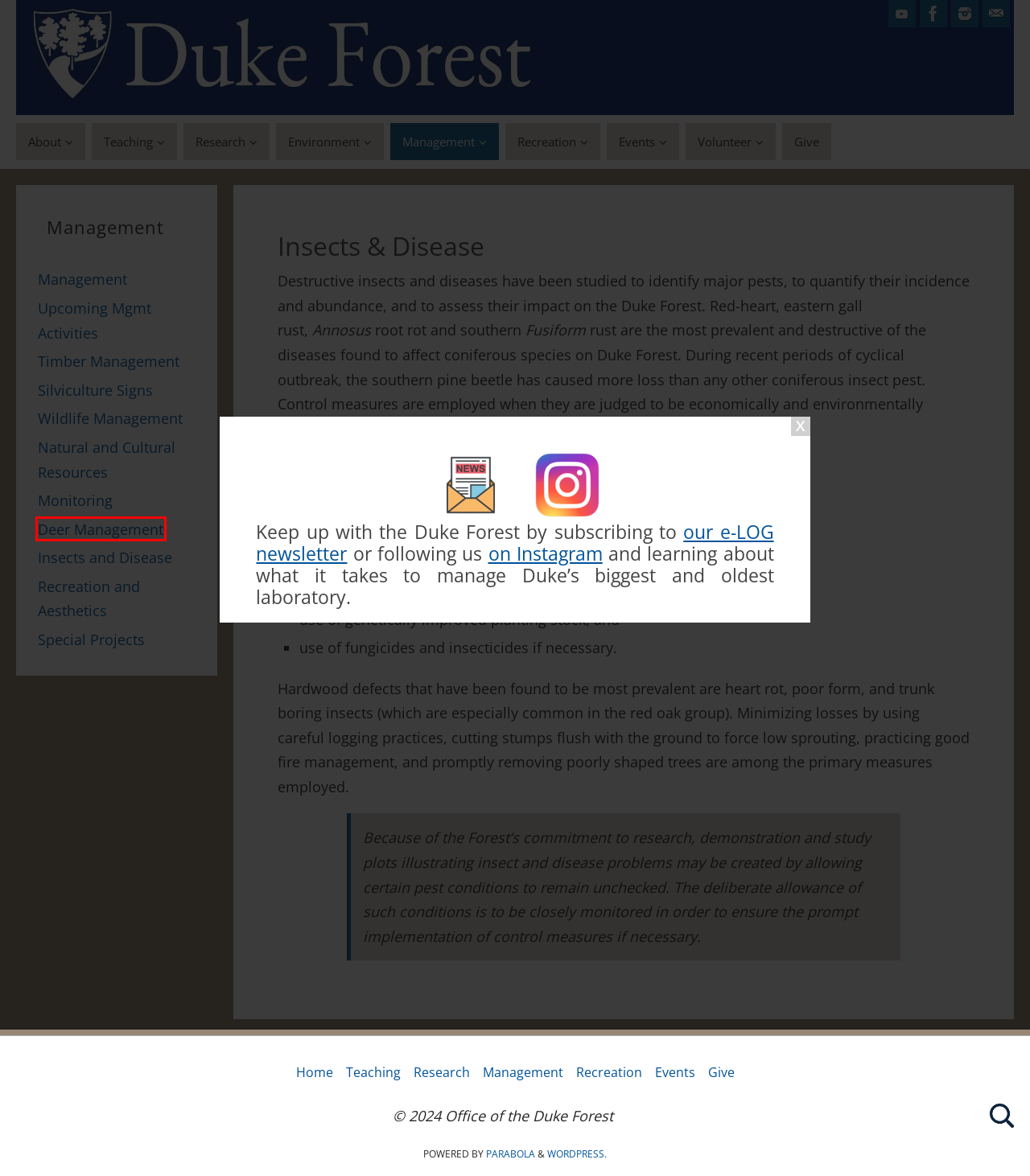Examine the screenshot of the webpage, which includes a red bounding box around an element. Choose the best matching webpage description for the page that will be displayed after clicking the element inside the red bounding box. Here are the candidates:
A. Wildlife Management – Duke Forest
B. Deer Management – Duke Forest
C. Special Projects – Duke Forest
D. E-Newsletter (e-LOG) – Duke Forest
E. Research – Duke Forest
F. Environment – Duke Forest
G. Giving Opportunities – Duke Forest
H. Duke Forest Event Calendar – Duke Forest

B